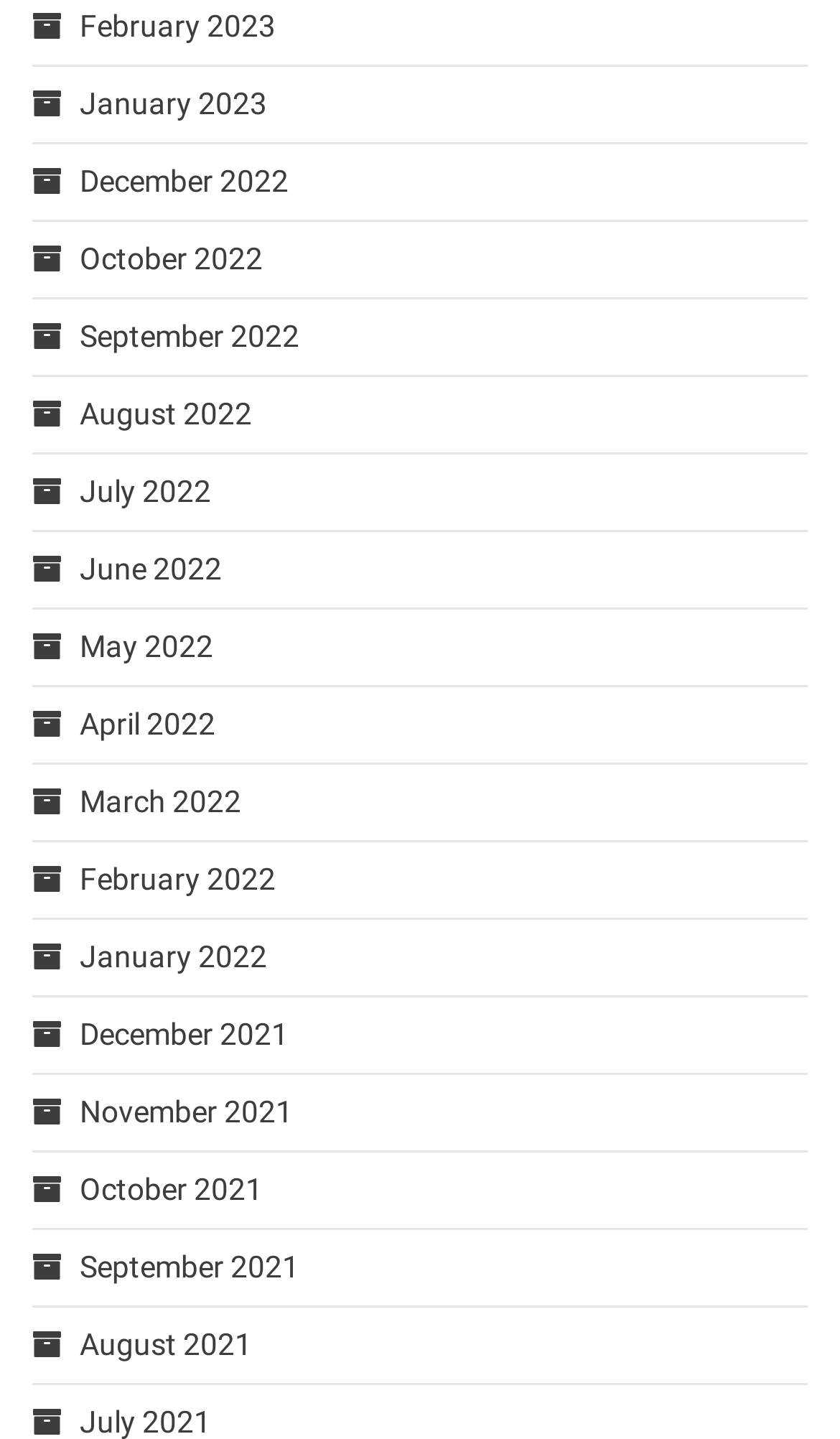Please identify the bounding box coordinates of the area I need to click to accomplish the following instruction: "Explore the day of resurrection".

None